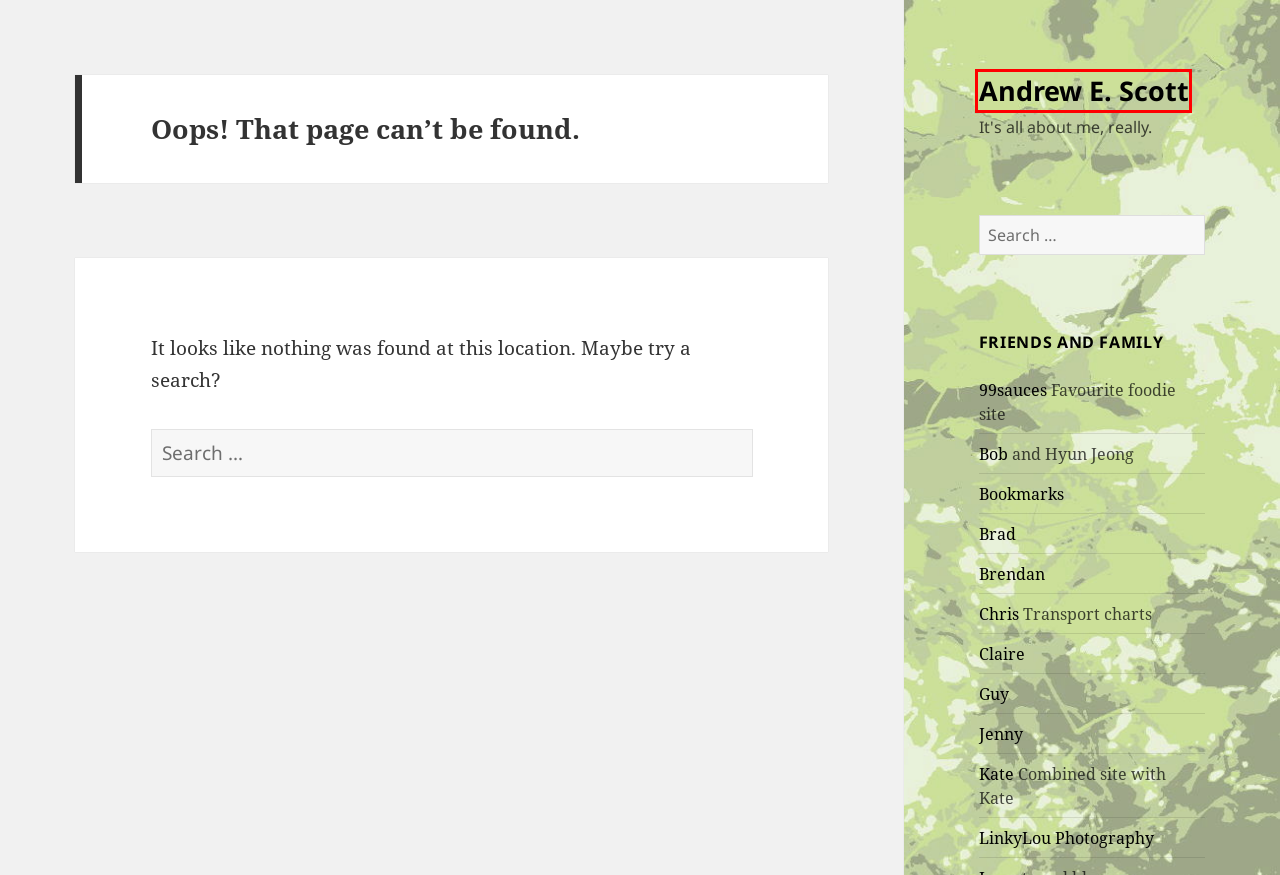Evaluate the webpage screenshot and identify the element within the red bounding box. Select the webpage description that best fits the new webpage after clicking the highlighted element. Here are the candidates:
A. Publications – Andrew E. Scott
B. February 2024 – Andrew E. Scott
C. Brendan's Braindump
D. March 2010 – Andrew E. Scott
E. PC Thoughts | PC Thoughts
F. March 2016 – Andrew E. Scott
G. Brad's Place – Blog – Some thoughts
H. Andrew E. Scott – It's all about me, really.

H